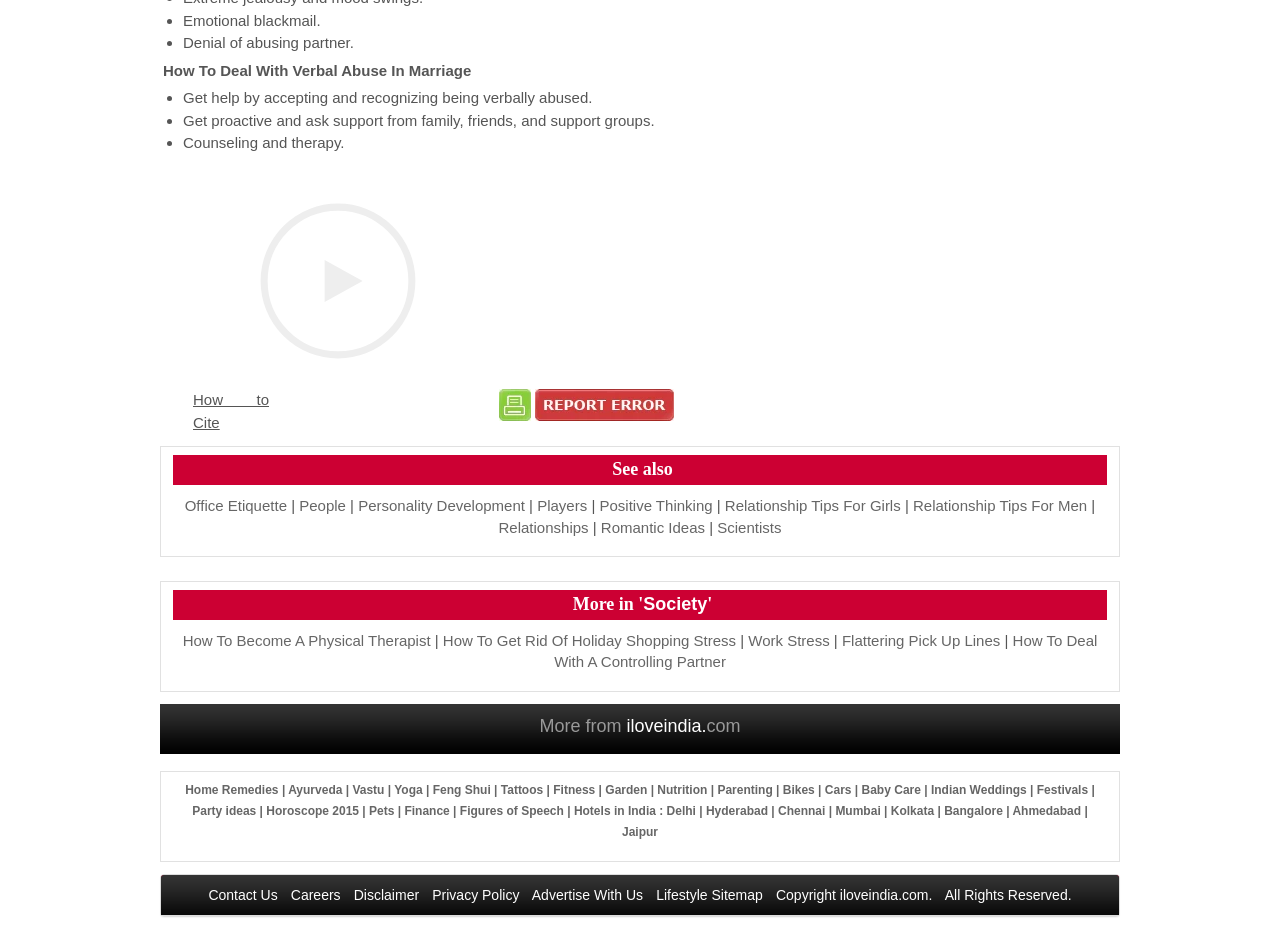Please identify the bounding box coordinates of the clickable element to fulfill the following instruction: "Report an error". The coordinates should be four float numbers between 0 and 1, i.e., [left, top, right, bottom].

[0.418, 0.422, 0.527, 0.44]